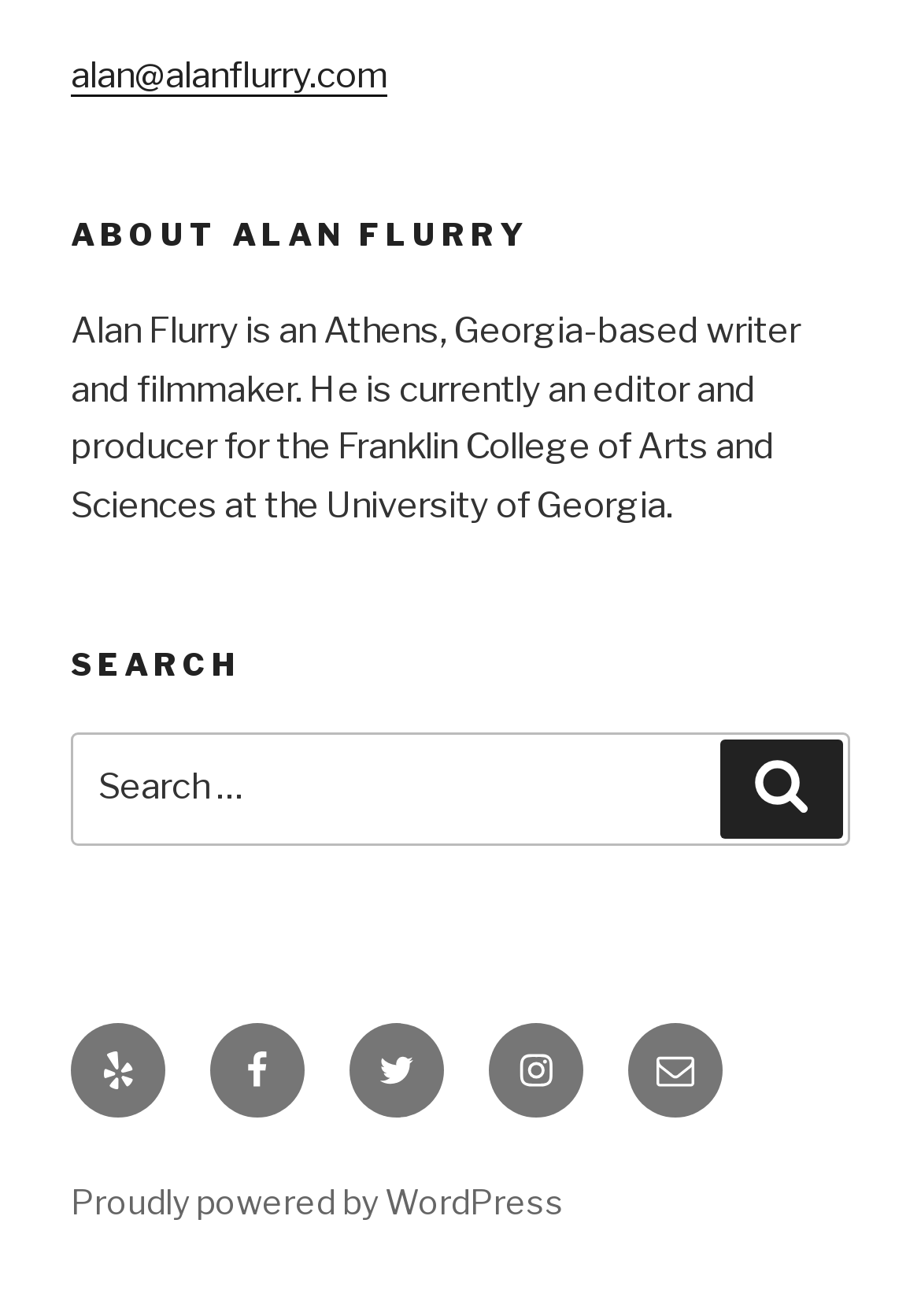Can you pinpoint the bounding box coordinates for the clickable element required for this instruction: "visit Alan Flurry's email"? The coordinates should be four float numbers between 0 and 1, i.e., [left, top, right, bottom].

[0.682, 0.777, 0.785, 0.849]